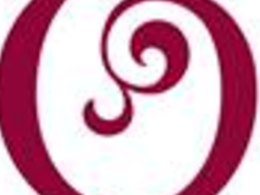Answer the following query with a single word or phrase:
What industry is the report 'Oregon Winery Growth Pt 2' likely discussing?

wine